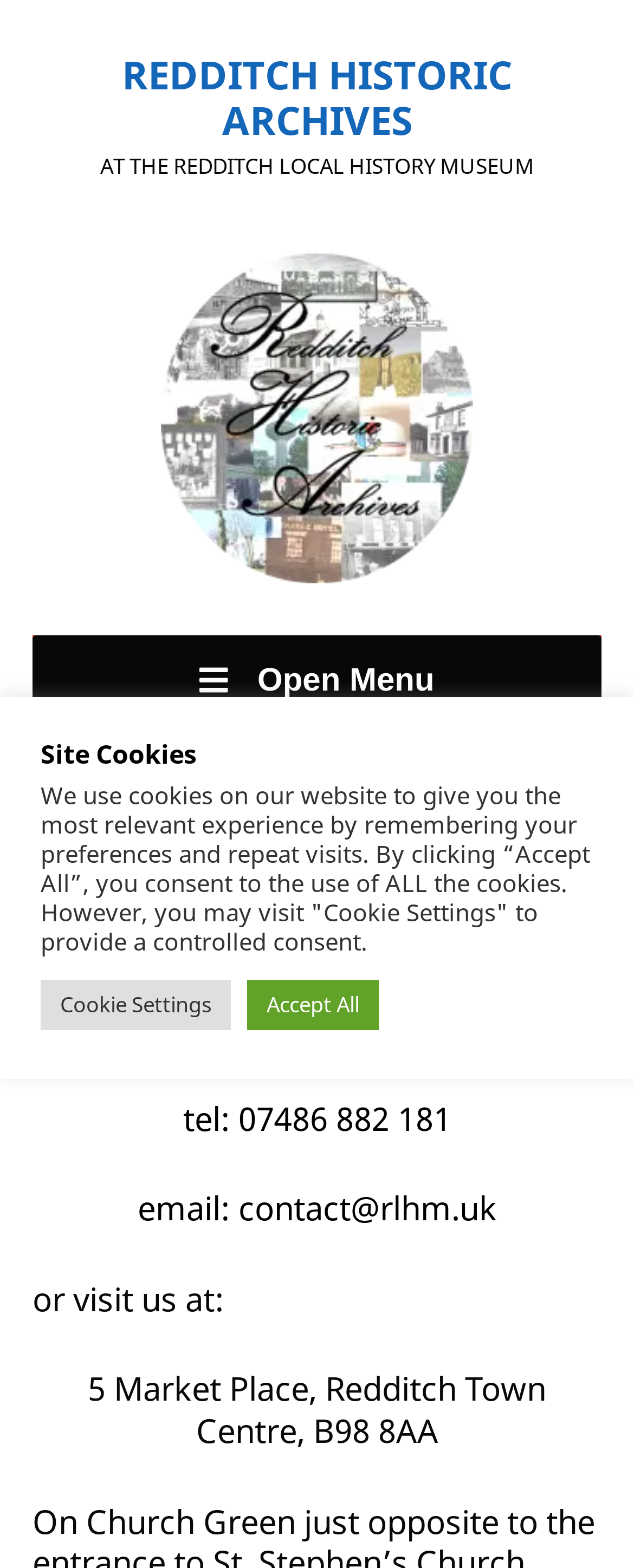What is the address of the Redditch Local History Museum?
Can you provide a detailed and comprehensive answer to the question?

I found the address by looking at the contact information section on the webpage, which is located below the 'Contact Us' heading. The address is listed as '5 Market Place, Redditch Town Centre, B98 8AA'.